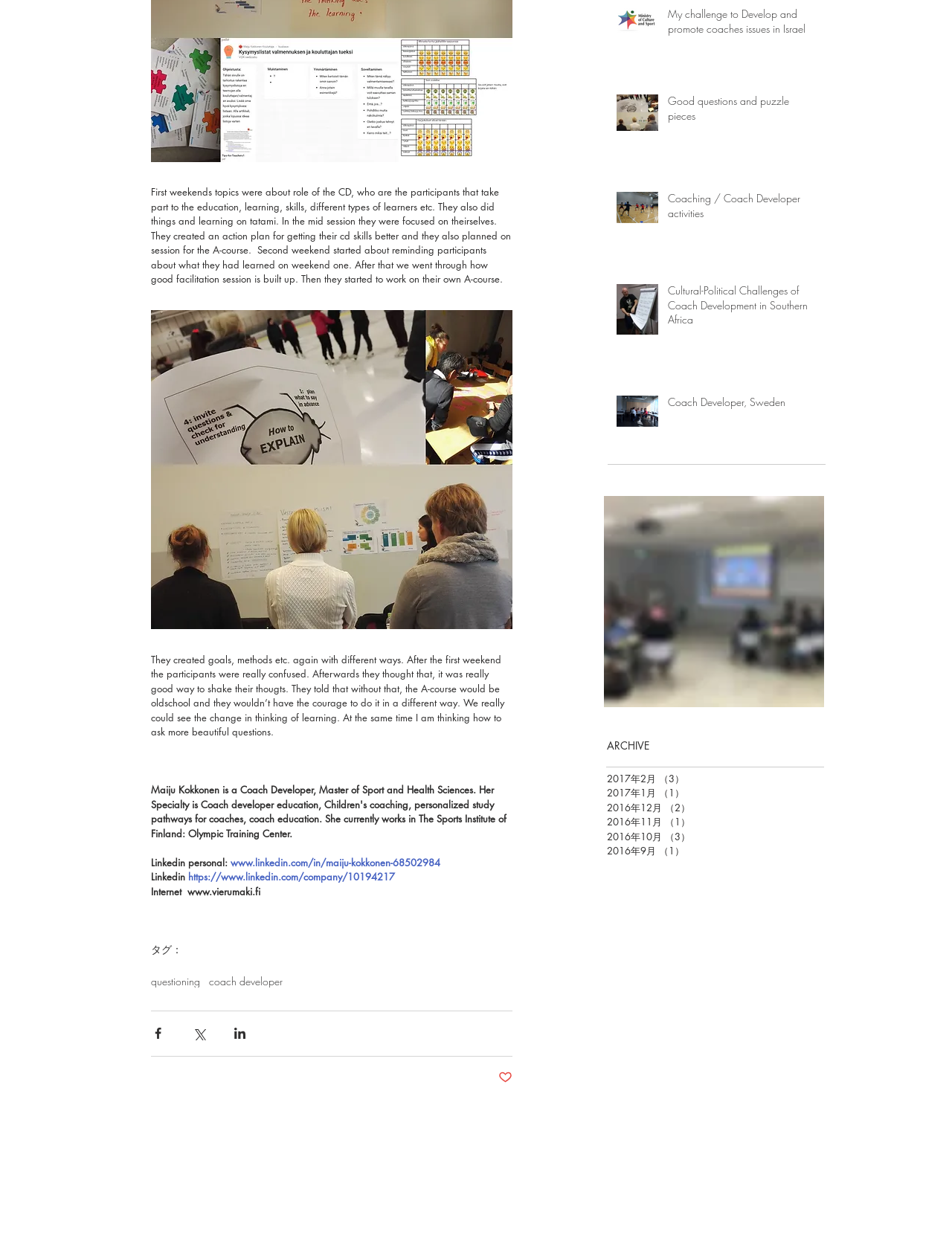What is the purpose of the action plan created by the participants?
Using the image, respond with a single word or phrase.

To get CD skills better